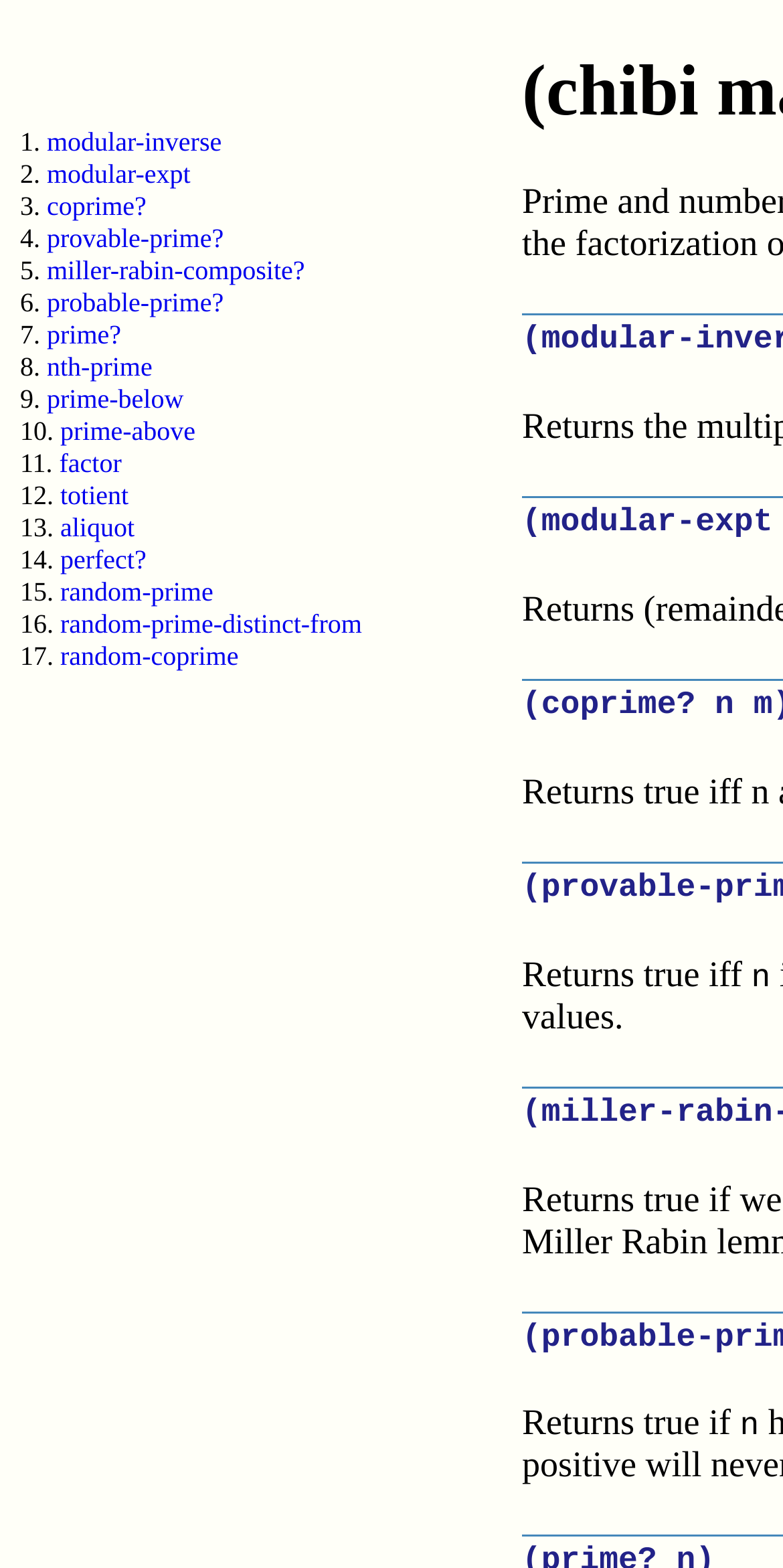Could you indicate the bounding box coordinates of the region to click in order to complete this instruction: "click on modular-inverse".

[0.06, 0.081, 0.283, 0.1]